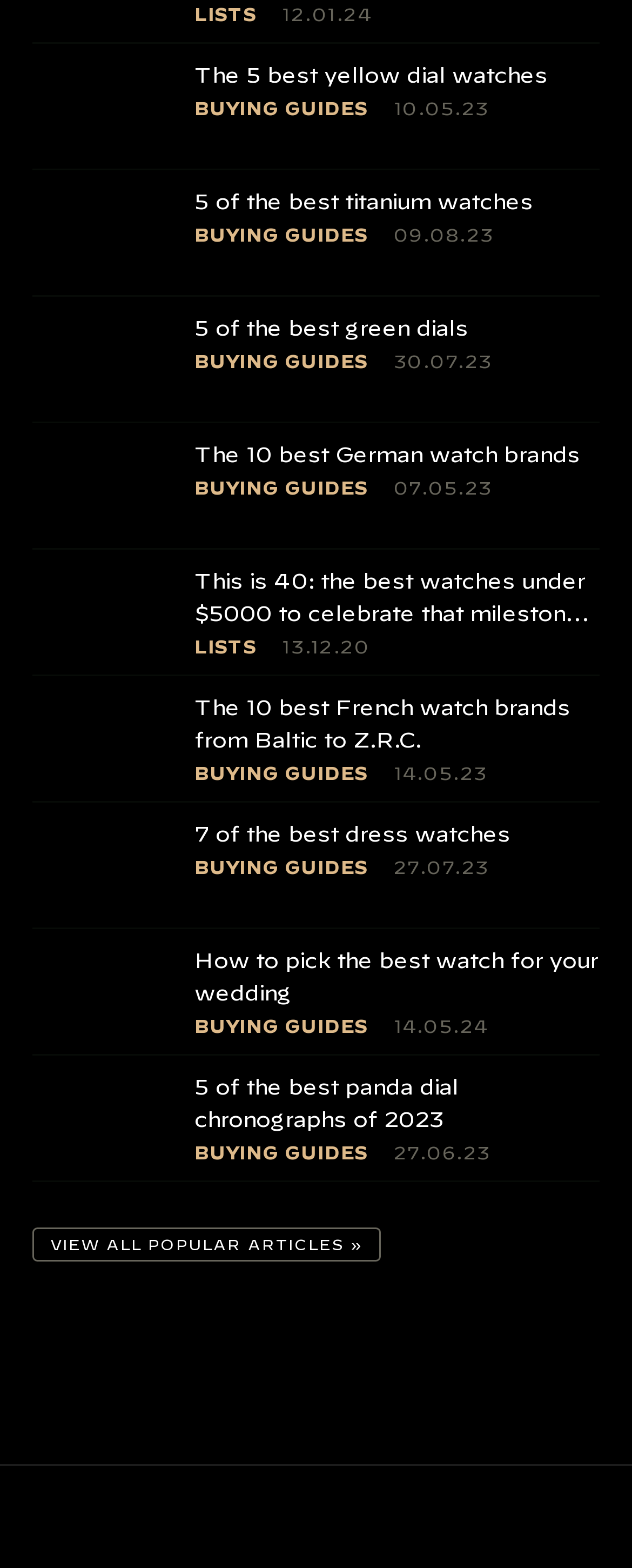Please find and report the bounding box coordinates of the element to click in order to perform the following action: "View the 5 best yellow dial watches". The coordinates should be expressed as four float numbers between 0 and 1, in the format [left, top, right, bottom].

[0.051, 0.038, 0.264, 0.102]